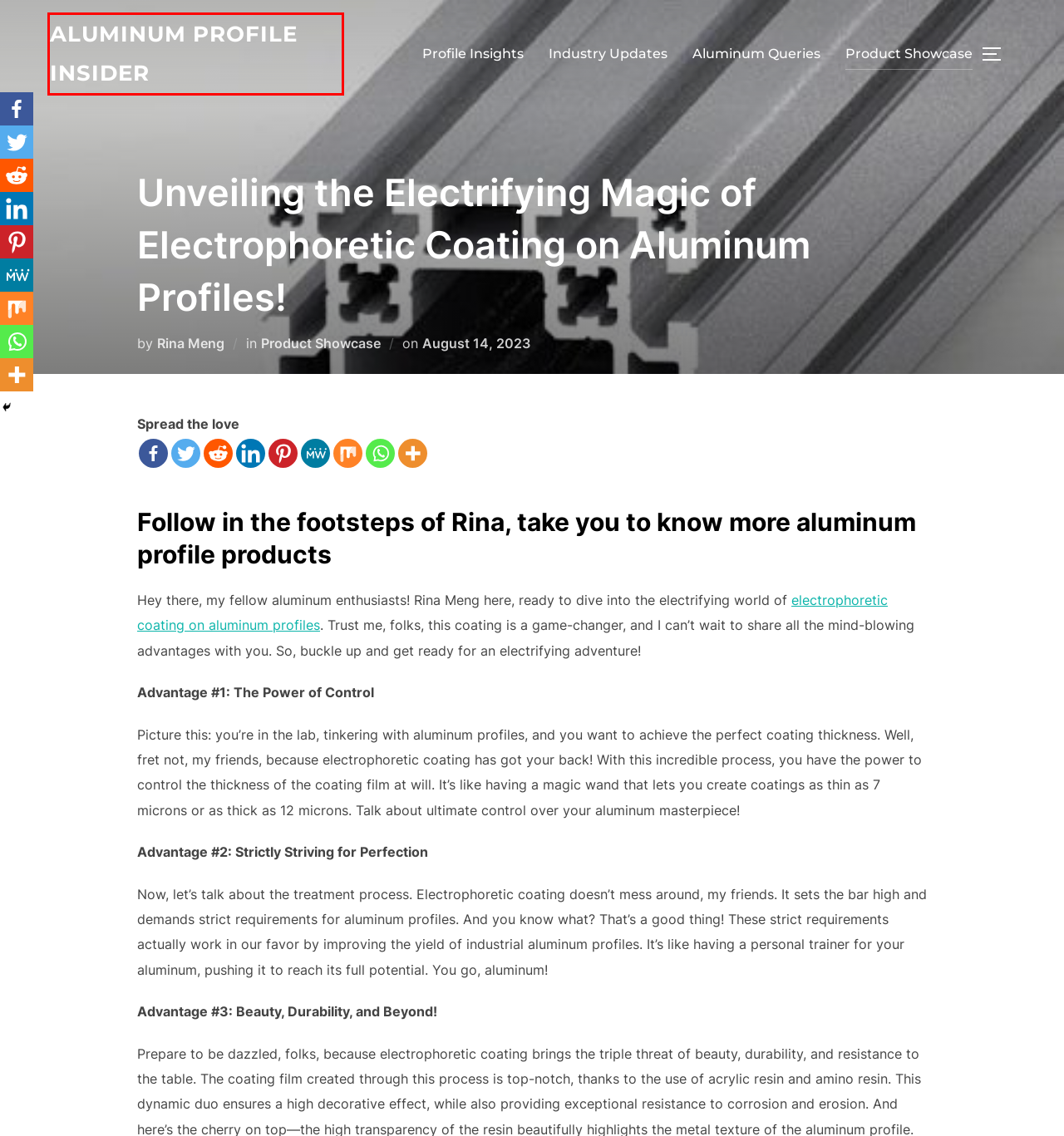You are given a webpage screenshot where a red bounding box highlights an element. Determine the most fitting webpage description for the new page that loads after clicking the element within the red bounding box. Here are the candidates:
A. Aluminum Queries - Aluminum Profile Insider
B. Aluminum Profile Insider - Delving Deep into the World of Aluminum Profiles
C. aluminum profiles - Aluminum Profile Insider
D. Product Showcase - Aluminum Profile Insider
E. Industry Updates - Aluminum Profile Insider
F. Profile Insights - Aluminum Profile Insider
G. Privacy Policy - Aluminum Profile Insider
H. Rina Meng - Aluminum Profile Insider

B